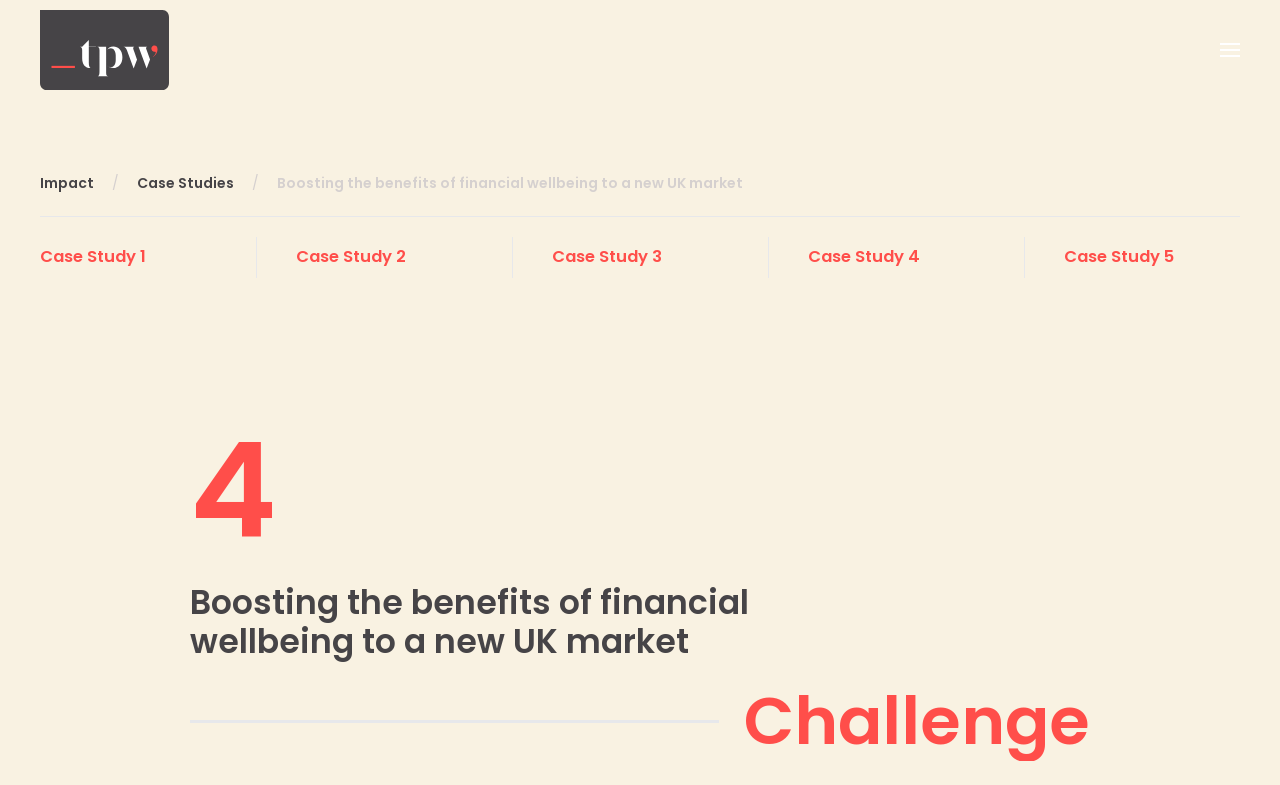What is the orientation of the separator?
Please answer the question with as much detail as possible using the screenshot.

I looked at the separator element and found that its orientation is horizontal.